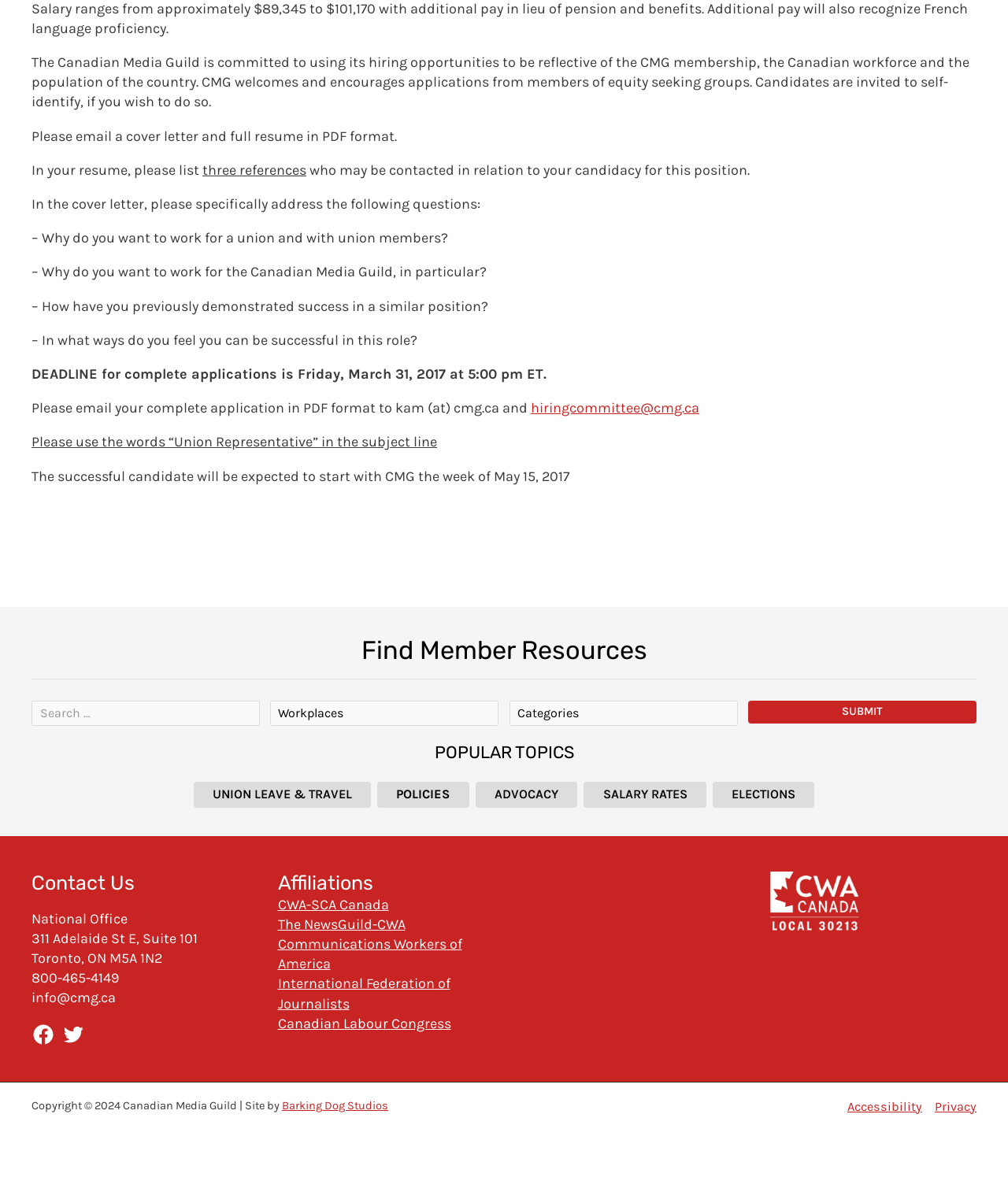What is the subject line to use when sending the application?
Based on the image, answer the question with as much detail as possible.

I found the subject line by reading the StaticText element with the content 'Please use the words “Union Representative” in the subject line' which is part of the instruction to send the complete application.